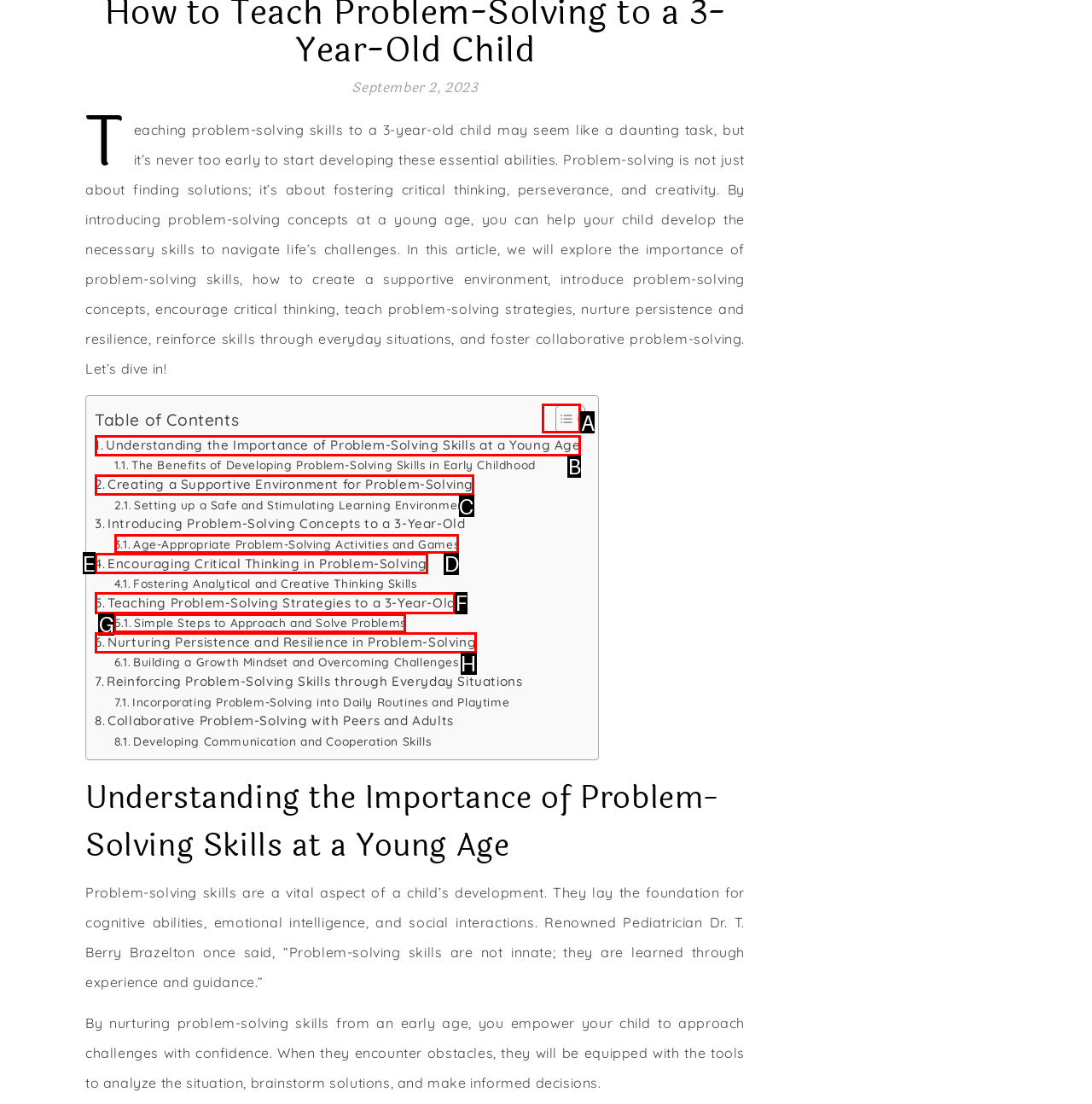Indicate the HTML element that should be clicked to perform the task: Explore Age-Appropriate Problem-Solving Activities and Games Reply with the letter corresponding to the chosen option.

D